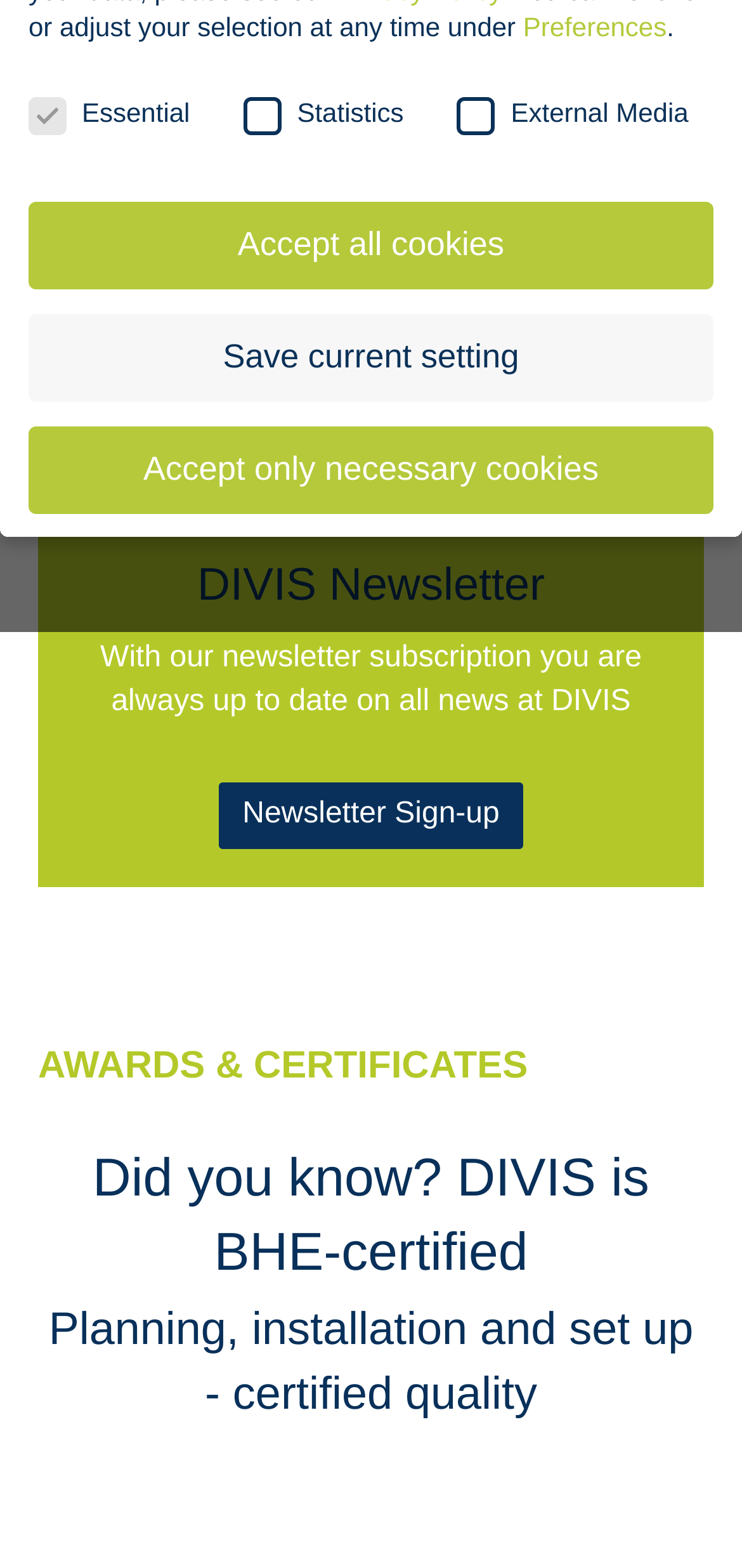Please find the bounding box for the UI component described as follows: "Back".

[0.47, 0.923, 0.53, 0.938]